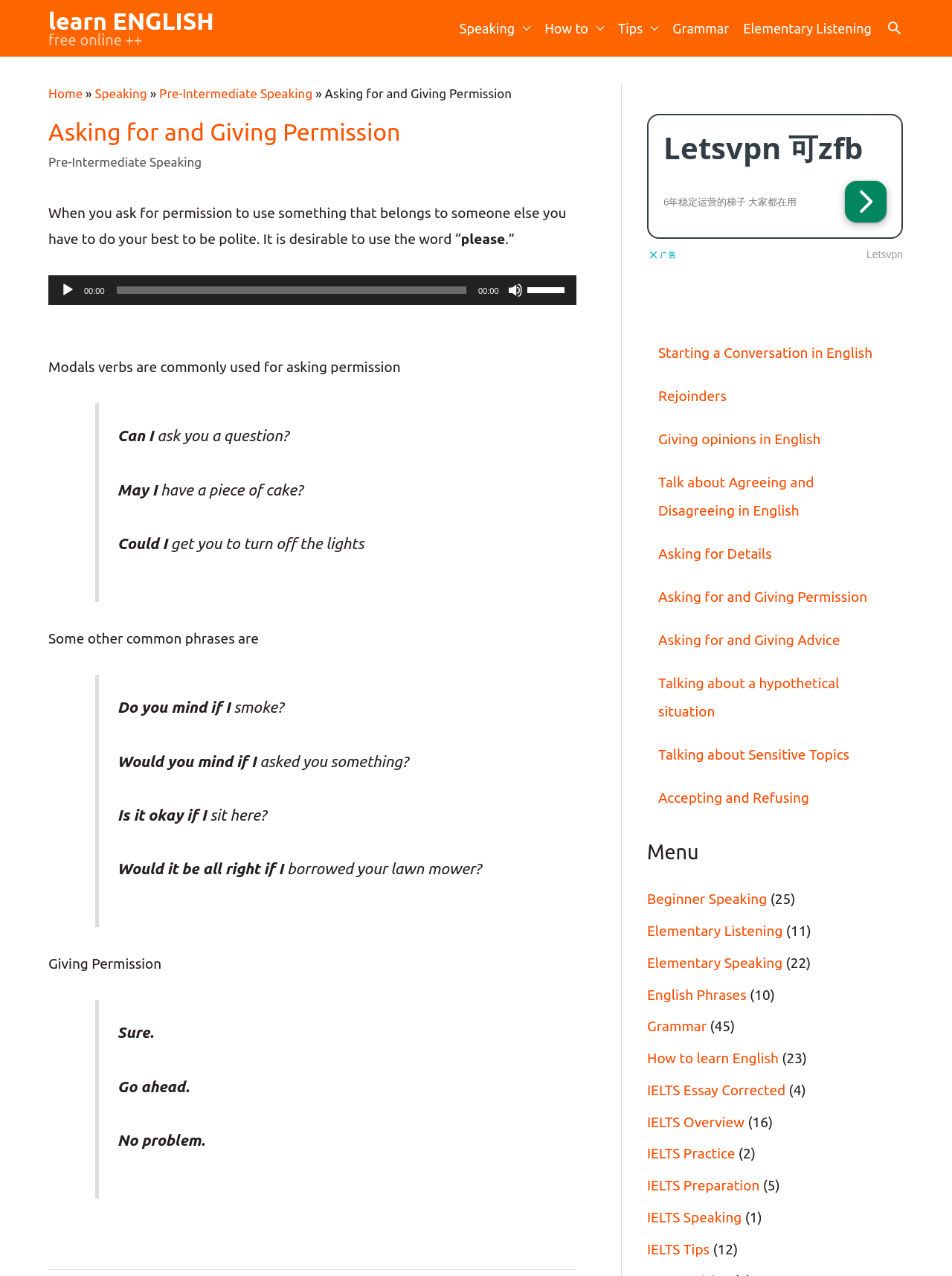Answer the question with a brief word or phrase:
What is the topic of the current article?

Asking for and Giving Permission